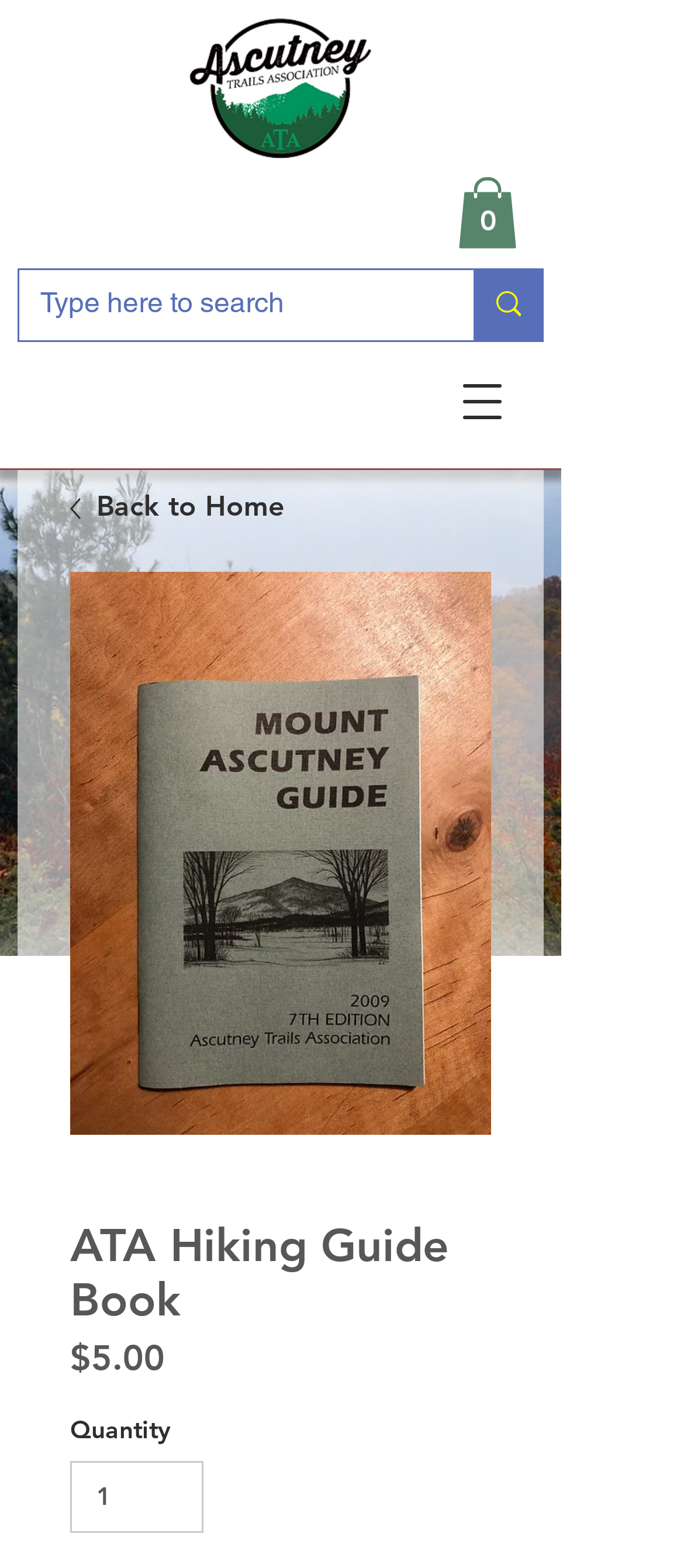Respond with a single word or phrase for the following question: 
What is the current quantity of the item in the cart?

0